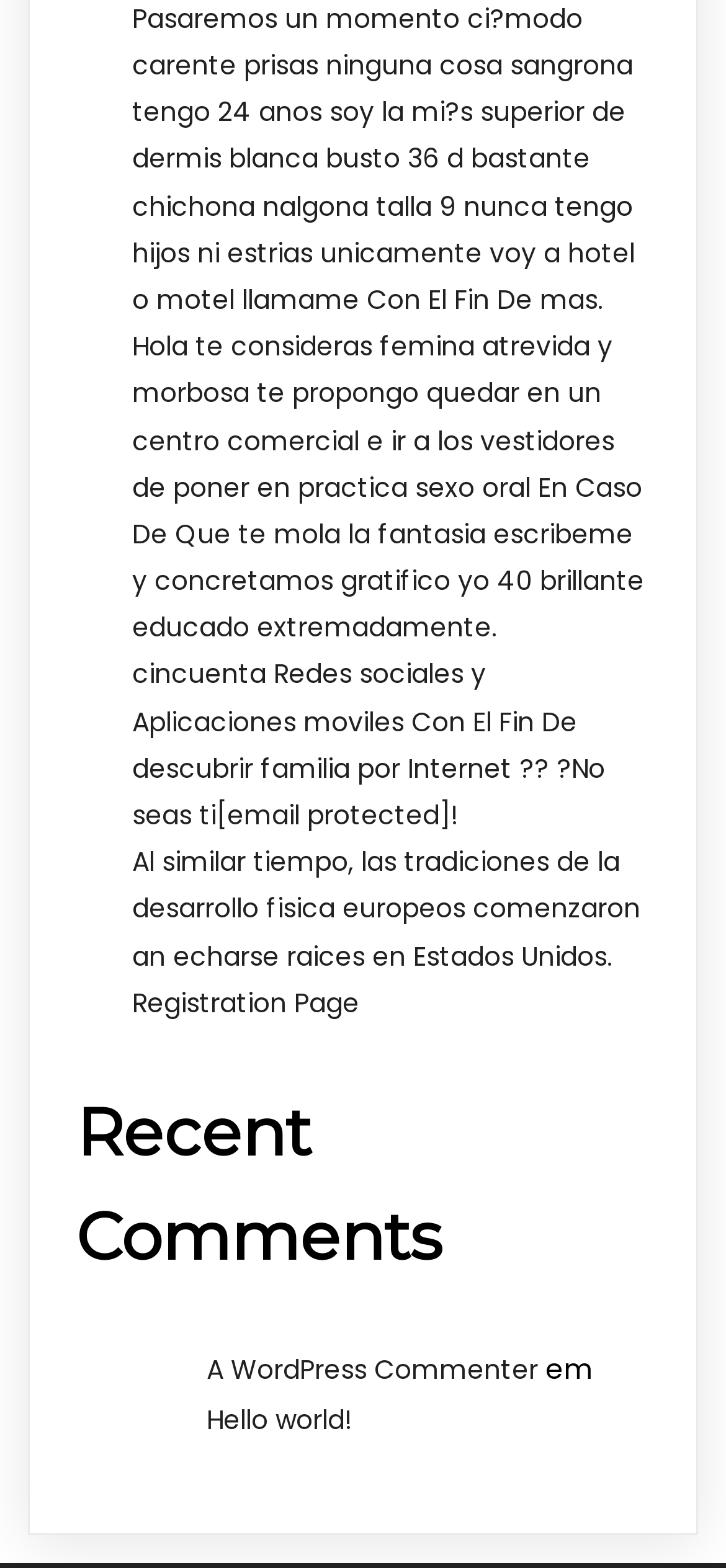Show the bounding box coordinates for the HTML element as described: "A WordPress Commenter".

[0.285, 0.862, 0.741, 0.885]